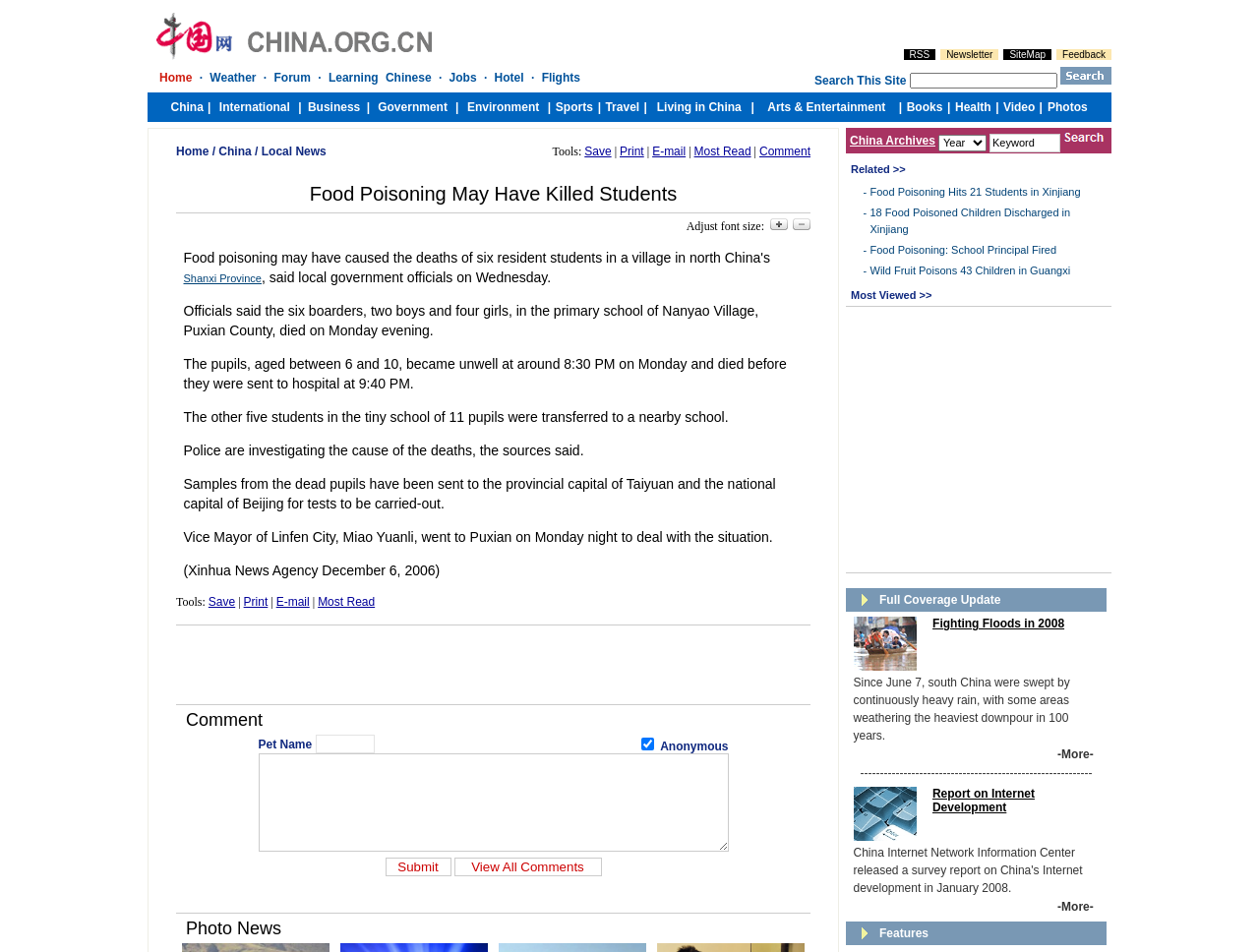Please locate the bounding box coordinates of the element that needs to be clicked to achieve the following instruction: "Submit a comment". The coordinates should be four float numbers between 0 and 1, i.e., [left, top, right, bottom].

[0.306, 0.9, 0.358, 0.92]